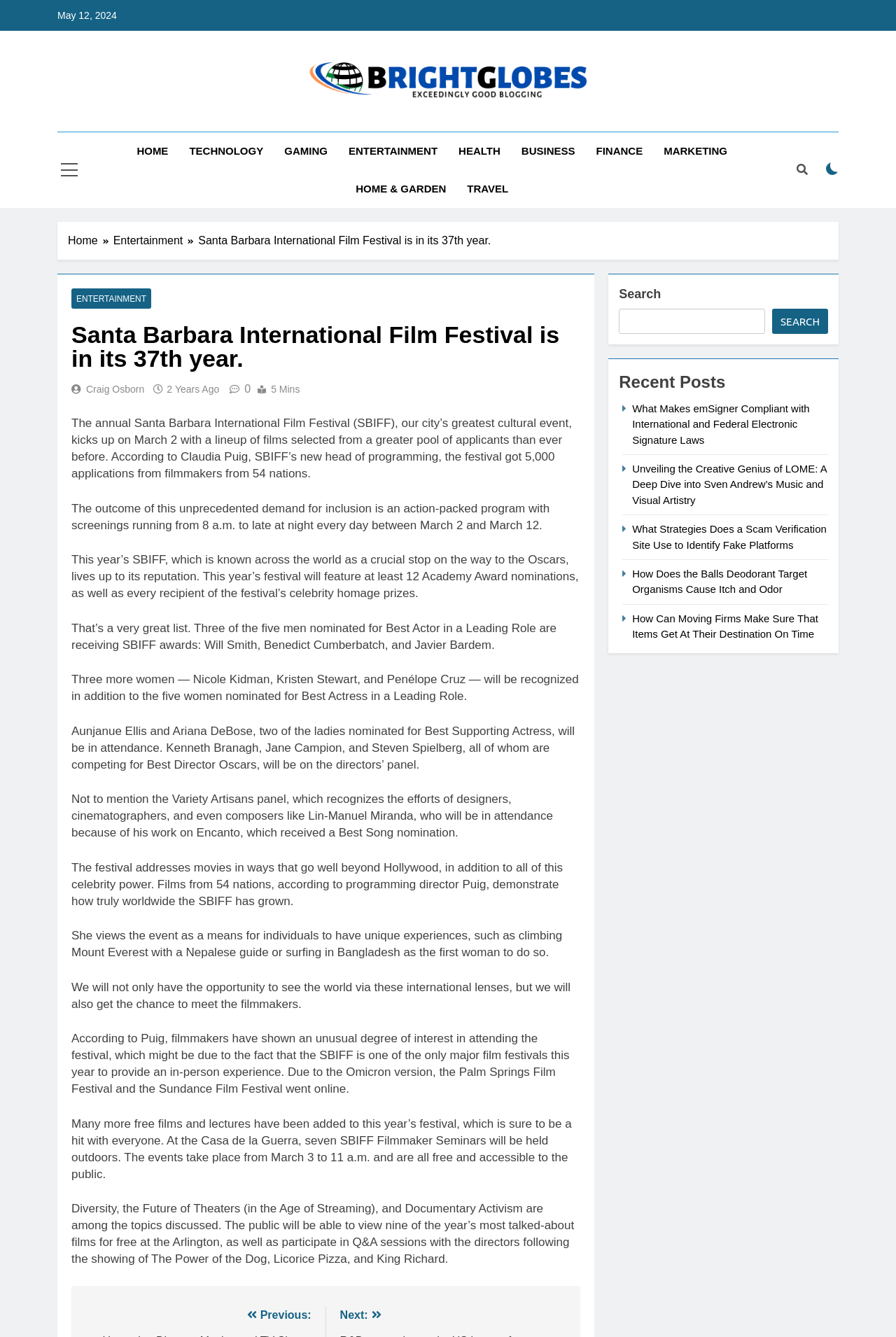Please analyze the image and provide a thorough answer to the question:
How many nations are represented in the festival?

The number of nations represented in the festival can be found in the text 'According to Claudia Puig, SBIFF’s new head of programming, the festival got 5,000 applications from filmmakers from 54 nations.'